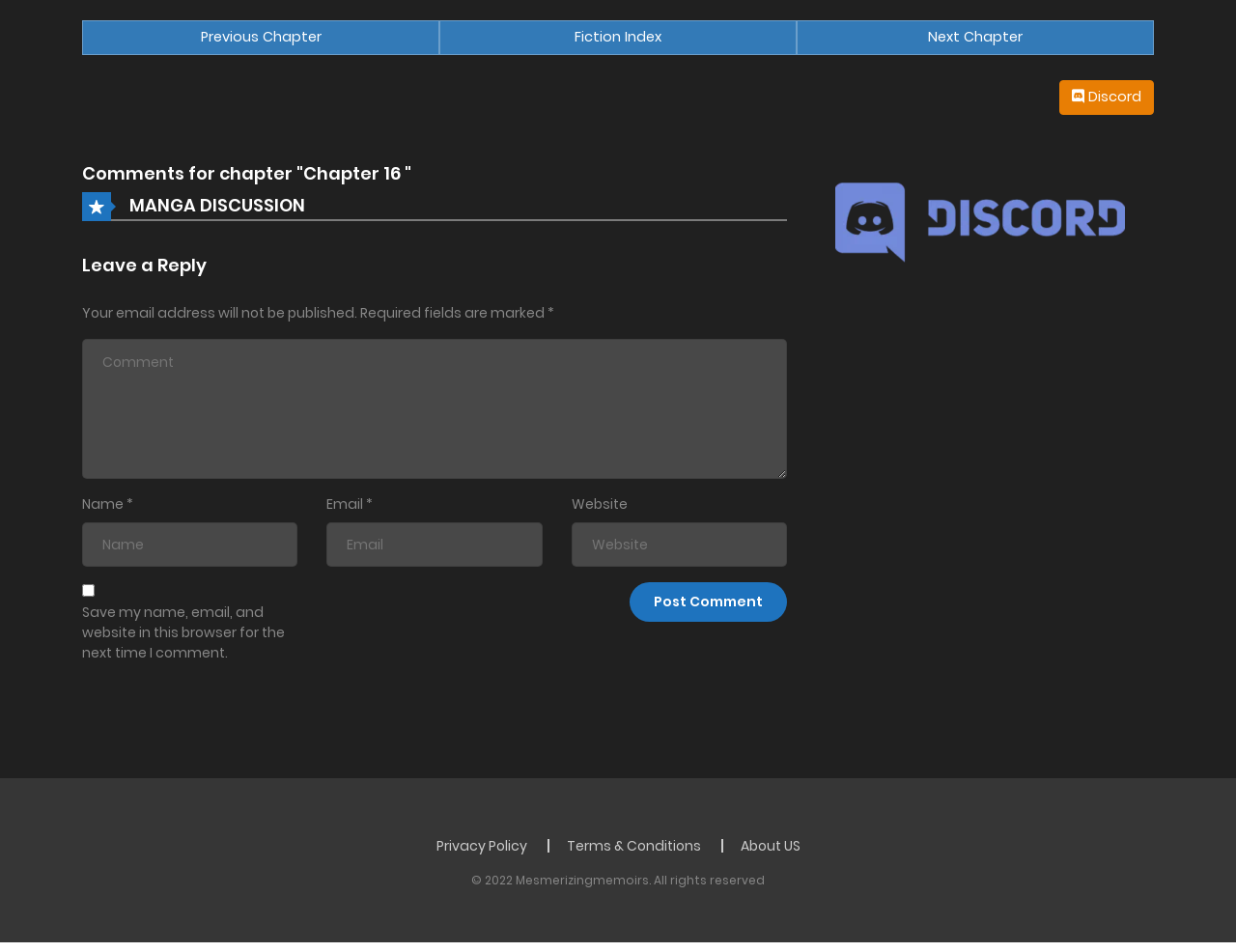Find the bounding box coordinates of the area to click in order to follow the instruction: "Visit the fiction index".

[0.355, 0.022, 0.645, 0.058]